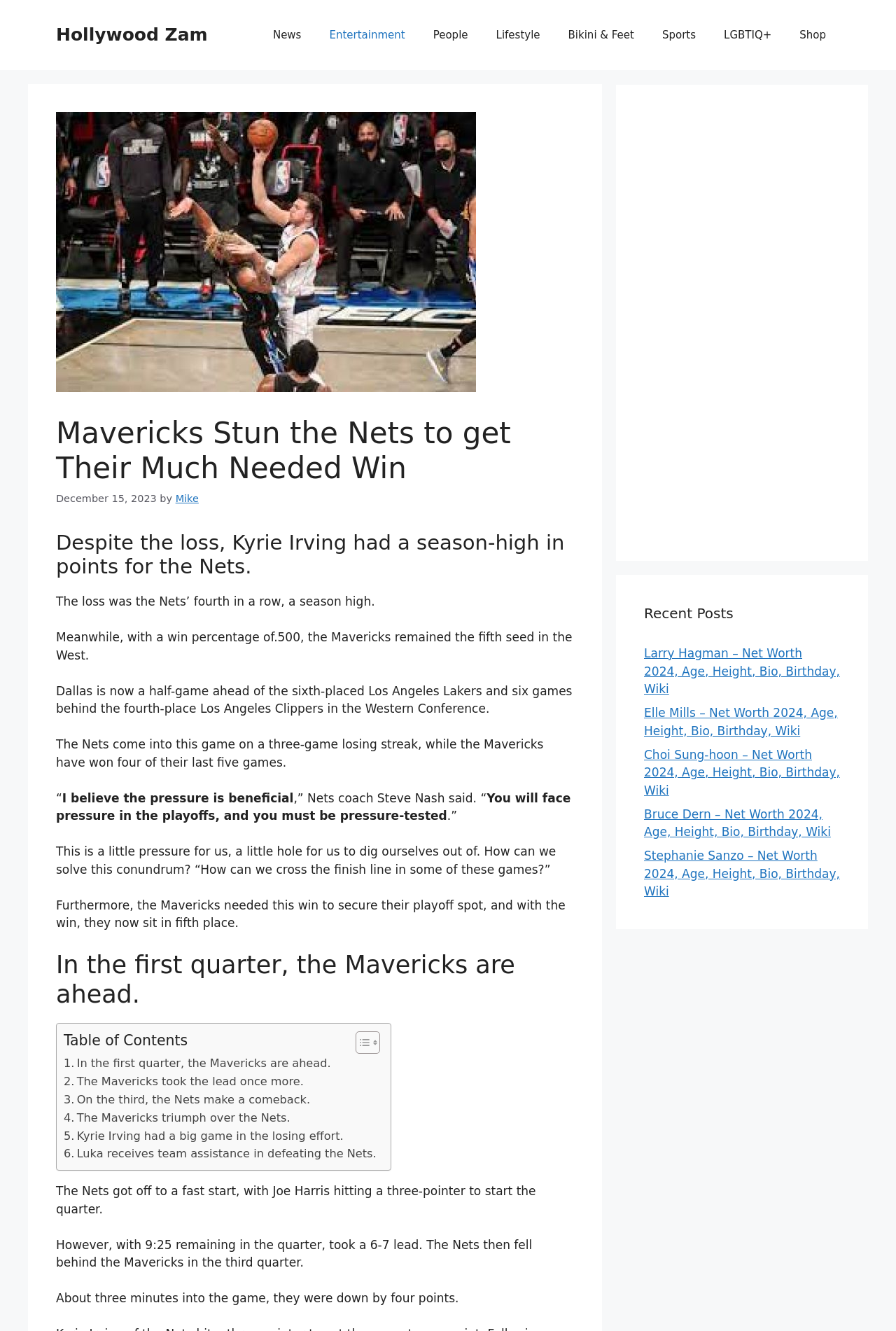Craft a detailed narrative of the webpage's structure and content.

This webpage is about a sports news article, specifically a basketball game between the Mavericks and the Nets. At the top of the page, there is a banner with the site's name, "Hollywood Zam", and a navigation menu with links to different sections such as "News", "Entertainment", "People", and "Sports". Below the navigation menu, there is a large image of the Mavericks.

The main content of the page is divided into two sections. The first section is a header with the title "Mavericks Stun the Nets to get Their Much Needed Win" and a time stamp "December 15, 2023". Below the header, there are several paragraphs of text describing the game, including quotes from the Nets coach Steve Nash. The text is organized into a series of sections, each with a heading, such as "In the first quarter, the Mavericks are ahead".

To the right of the main content, there is a complementary section with a heading "Recent Posts" and a list of links to other articles, including biographies of celebrities such as Larry Hagman and Elle Mills.

At the bottom of the page, there is an advertisement iframe.